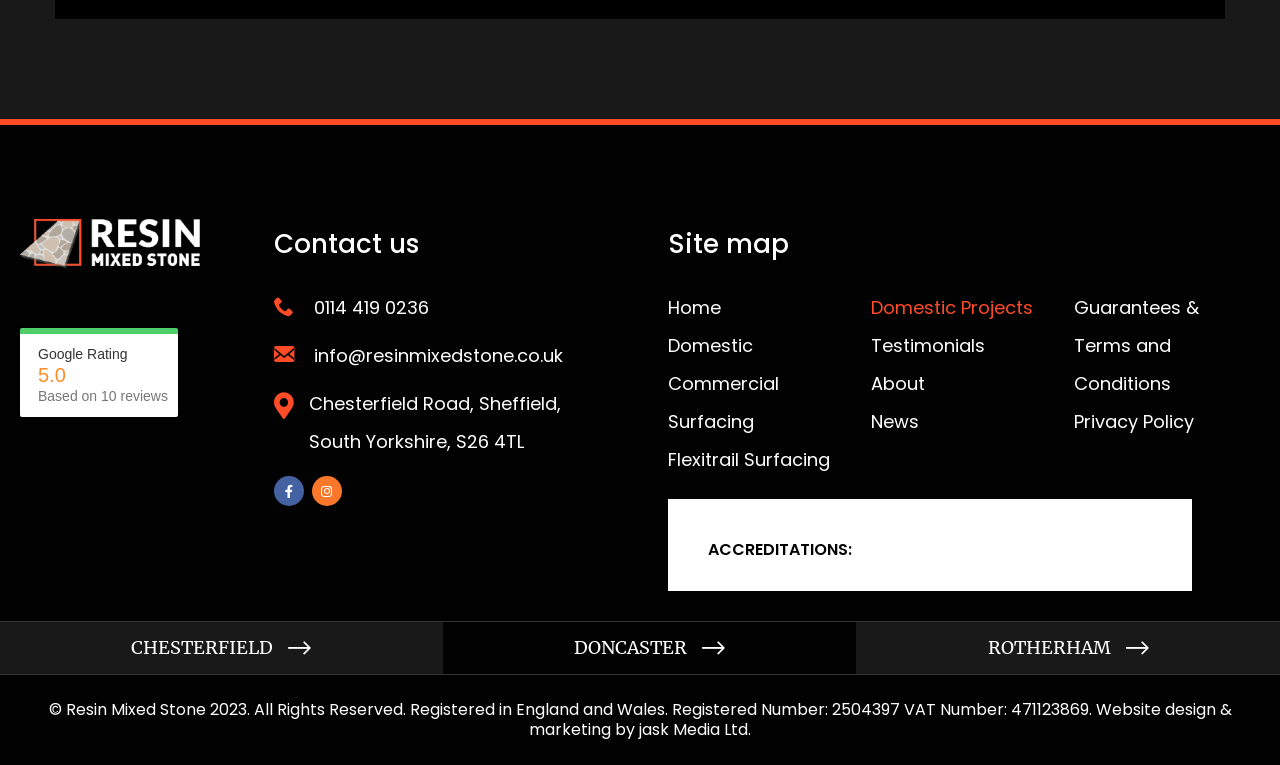Provide the bounding box coordinates for the UI element that is described by this text: "jask Media Ltd". The coordinates should be in the form of four float numbers between 0 and 1: [left, top, right, bottom].

[0.499, 0.938, 0.584, 0.968]